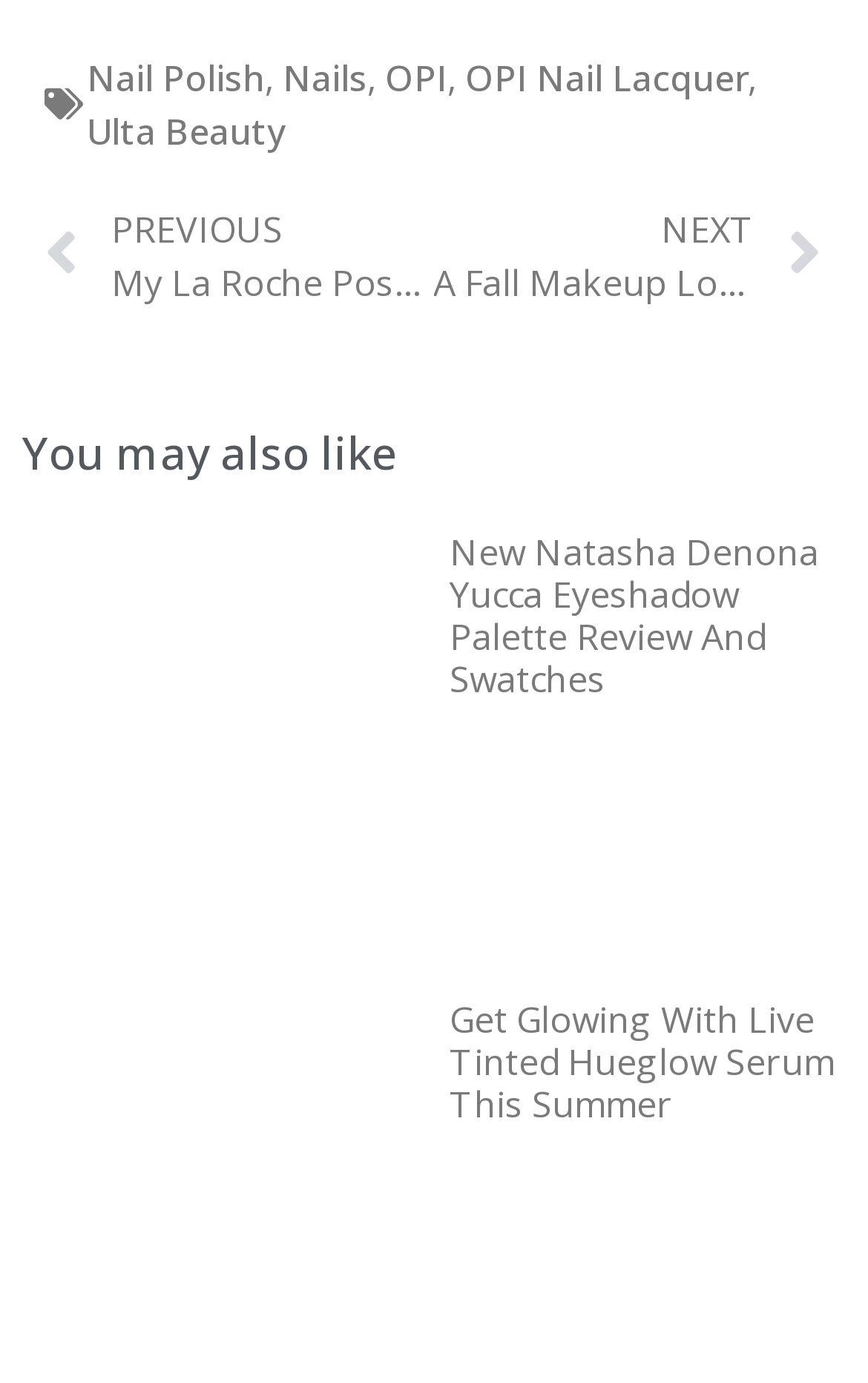Locate the bounding box coordinates of the element you need to click to accomplish the task described by this instruction: "Visit Ulta Beauty".

[0.1, 0.077, 0.328, 0.112]